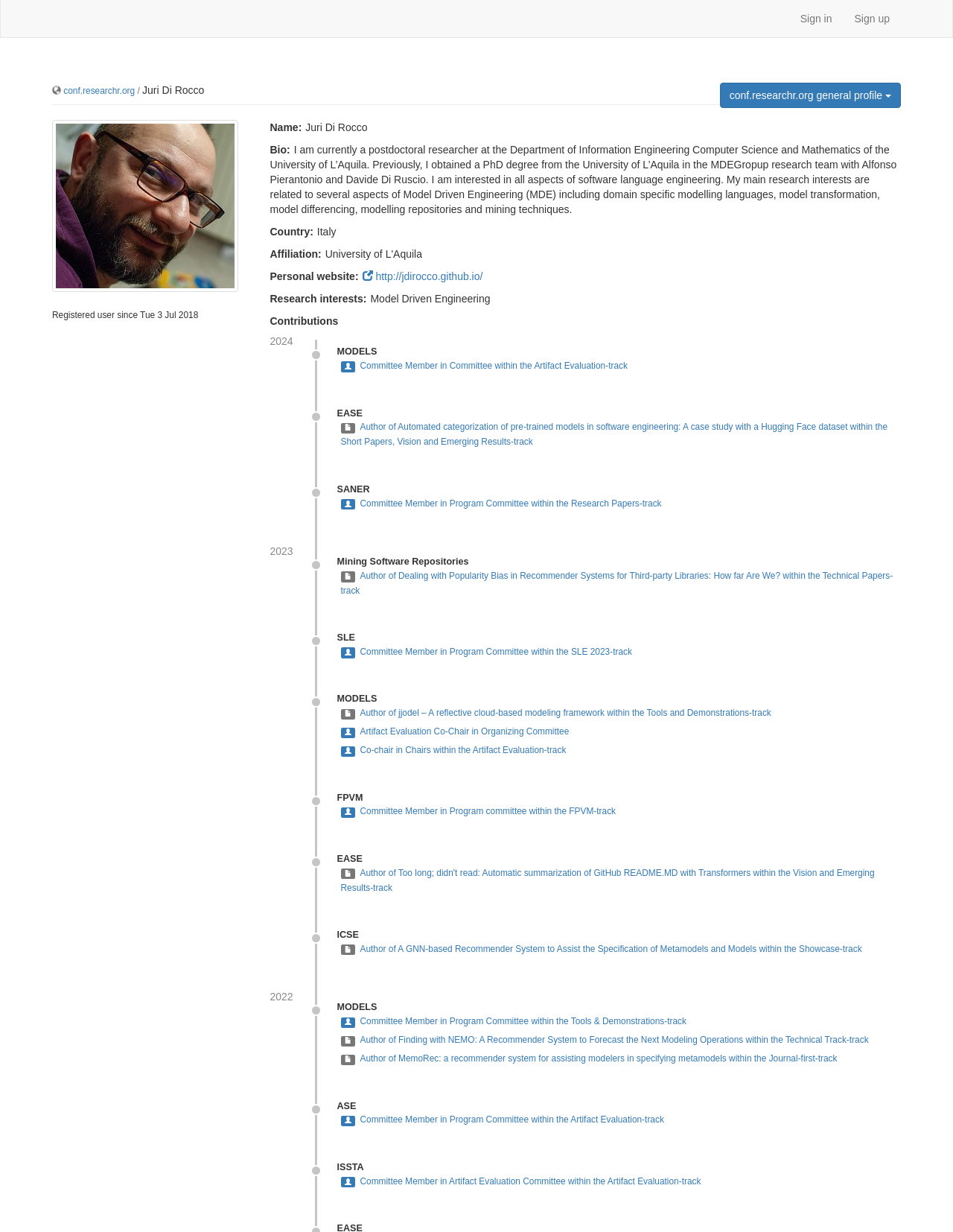Summarize the webpage with a detailed and informative caption.

This webpage is a personal profile page for Juri Di Rocco, a researcher in the field of software language engineering. At the top of the page, there are two links to "Sign in" and "Sign up" on the right side, and a link to "conf.researchr.org" on the left side. Below these links, there is a button to access the general profile of conf.researchr.org.

On the left side of the page, there is a profile picture of Juri Di Rocco, and below it, there is a text stating that he is a registered user since July 3, 2018.

On the right side of the profile picture, there is a section with personal information, including name, bio, country, affiliation, and personal website. The bio section provides a brief overview of Juri Di Rocco's research interests and background.

Below the personal information section, there is a list of contributions and research interests, including Model Driven Engineering. The contributions section is divided into several years, from 2024 to 2022, and each year has several links to papers, committees, and other research-related activities.

The links are organized by year and conference, with headings for each year and conference. The links include titles of papers, committee memberships, and other research activities. The page provides a comprehensive overview of Juri Di Rocco's research activities and contributions in the field of software language engineering.